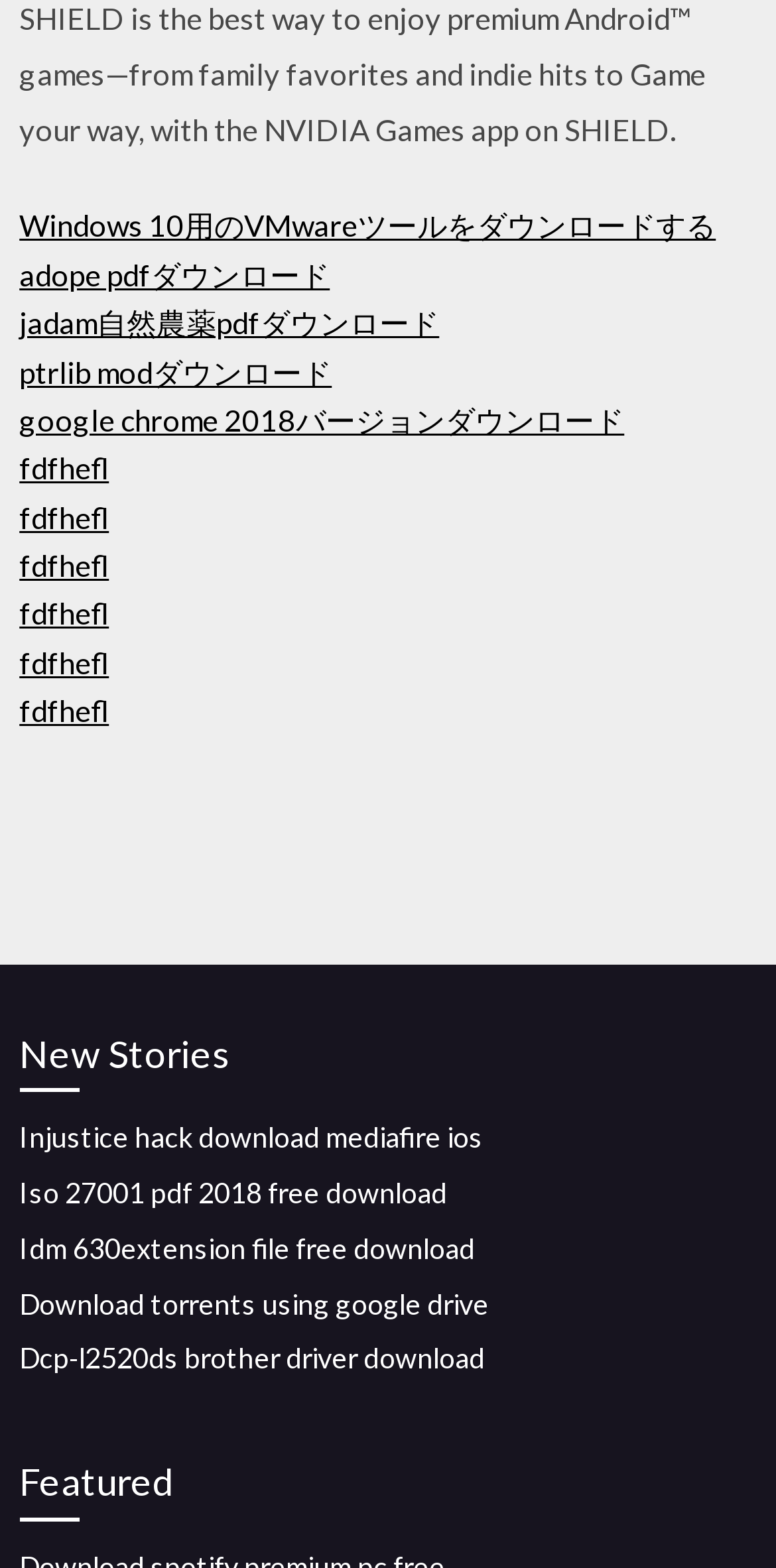What is the first downloadable software?
From the image, respond with a single word or phrase.

VMware tool